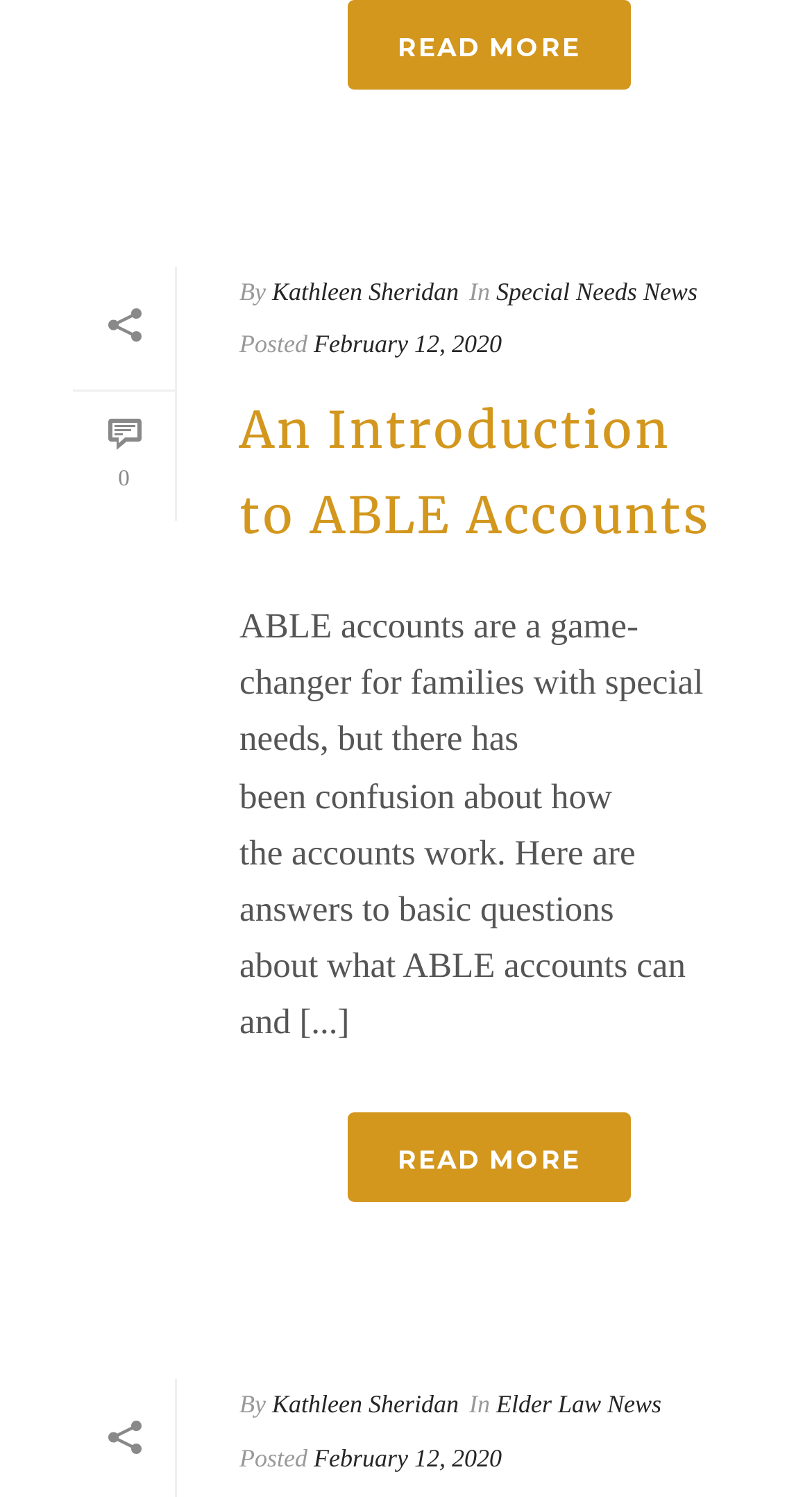Refer to the image and provide an in-depth answer to the question:
What is the category of the article 'An Introduction to ABLE Accounts'?

The category of the article can be found in the article's metadata, where it says 'In Special Needs News'.